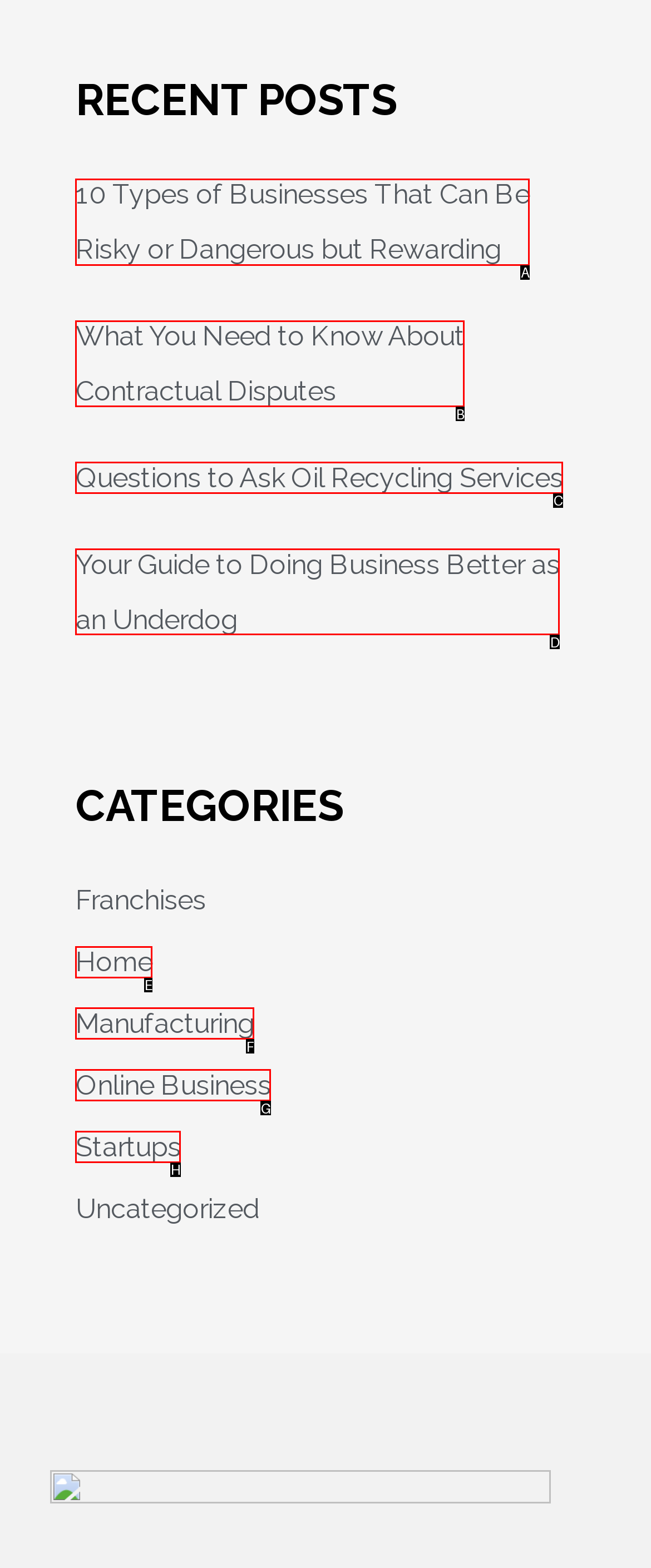Point out the option that best suits the description: Online Business
Indicate your answer with the letter of the selected choice.

G